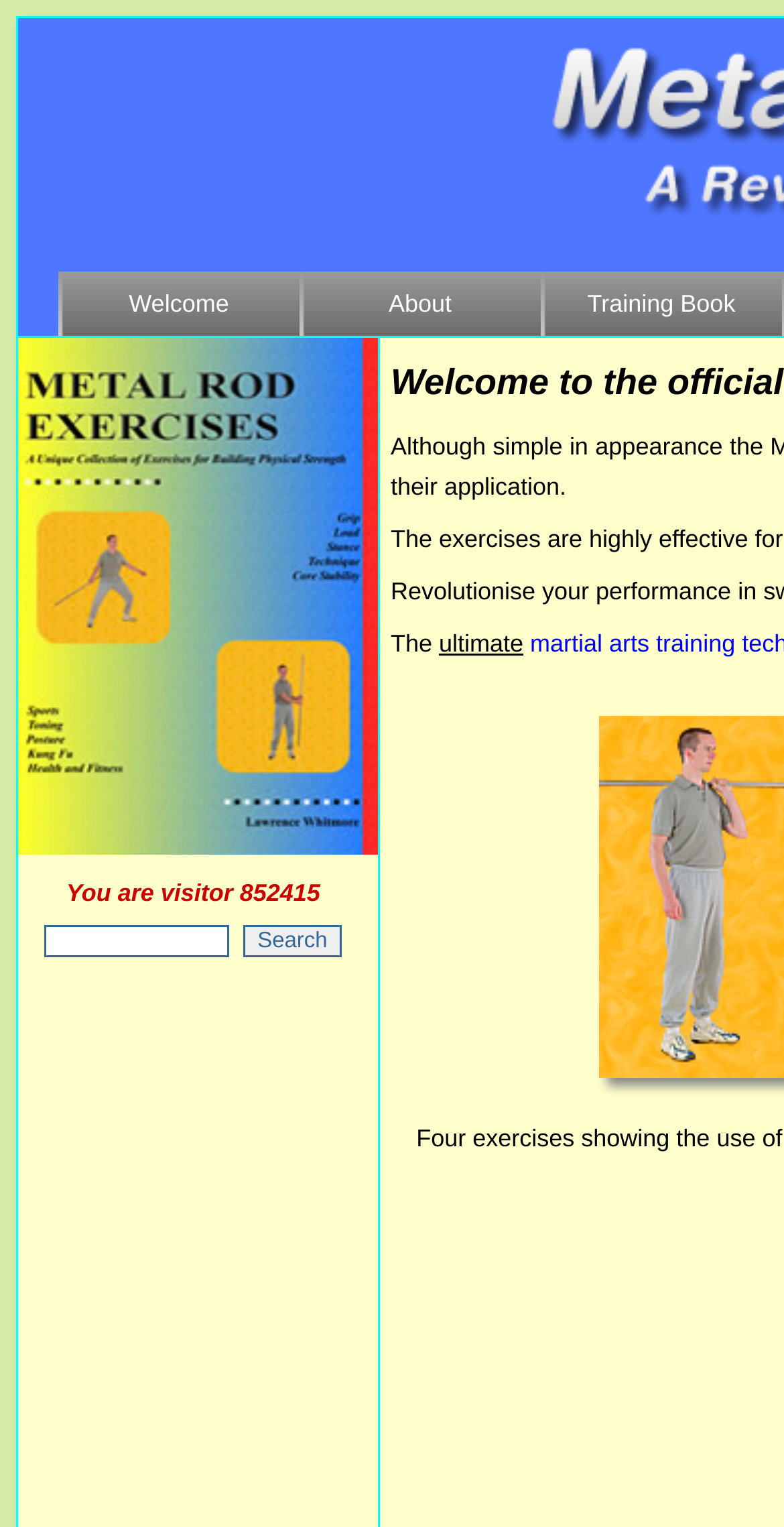Answer the question in one word or a short phrase:
What is the purpose of the textbox?

Search